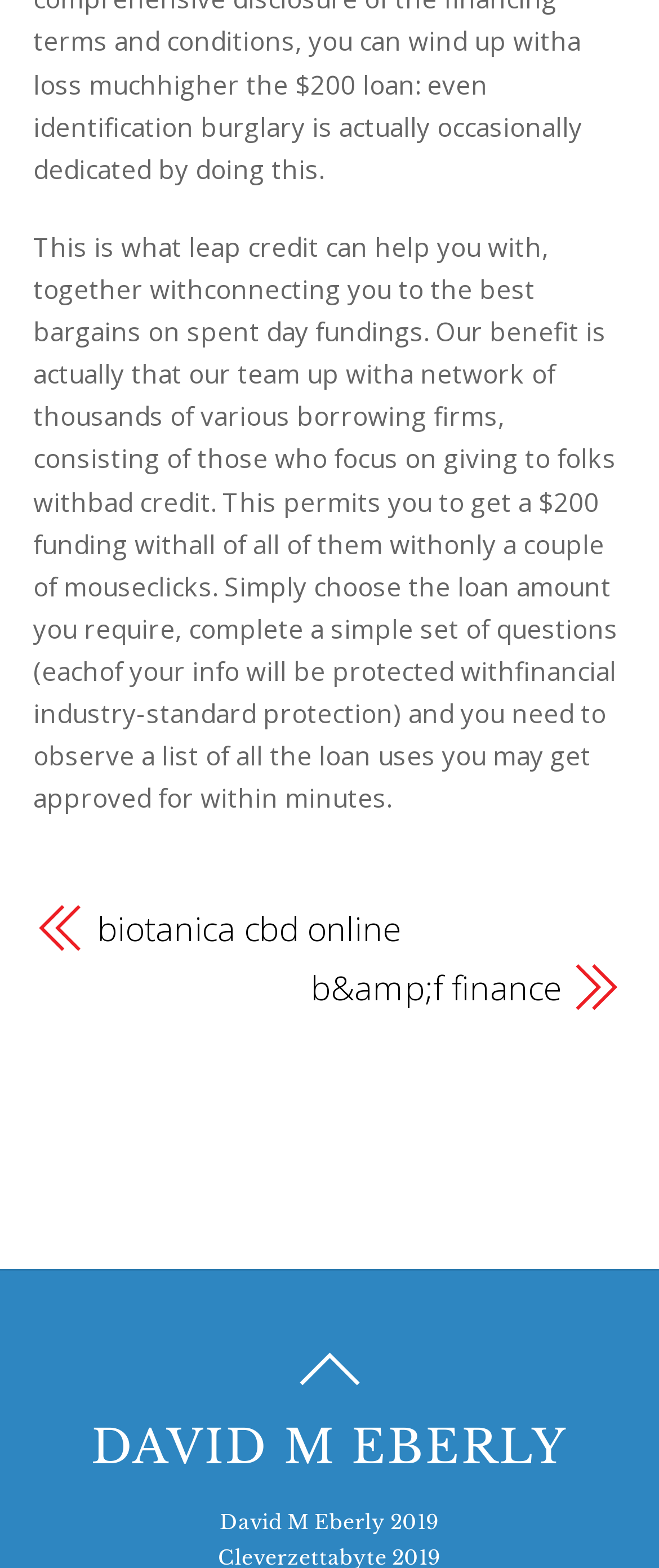Identify the bounding box for the UI element that is described as follows: "biotanica cbd online".

[0.147, 0.578, 0.95, 0.605]